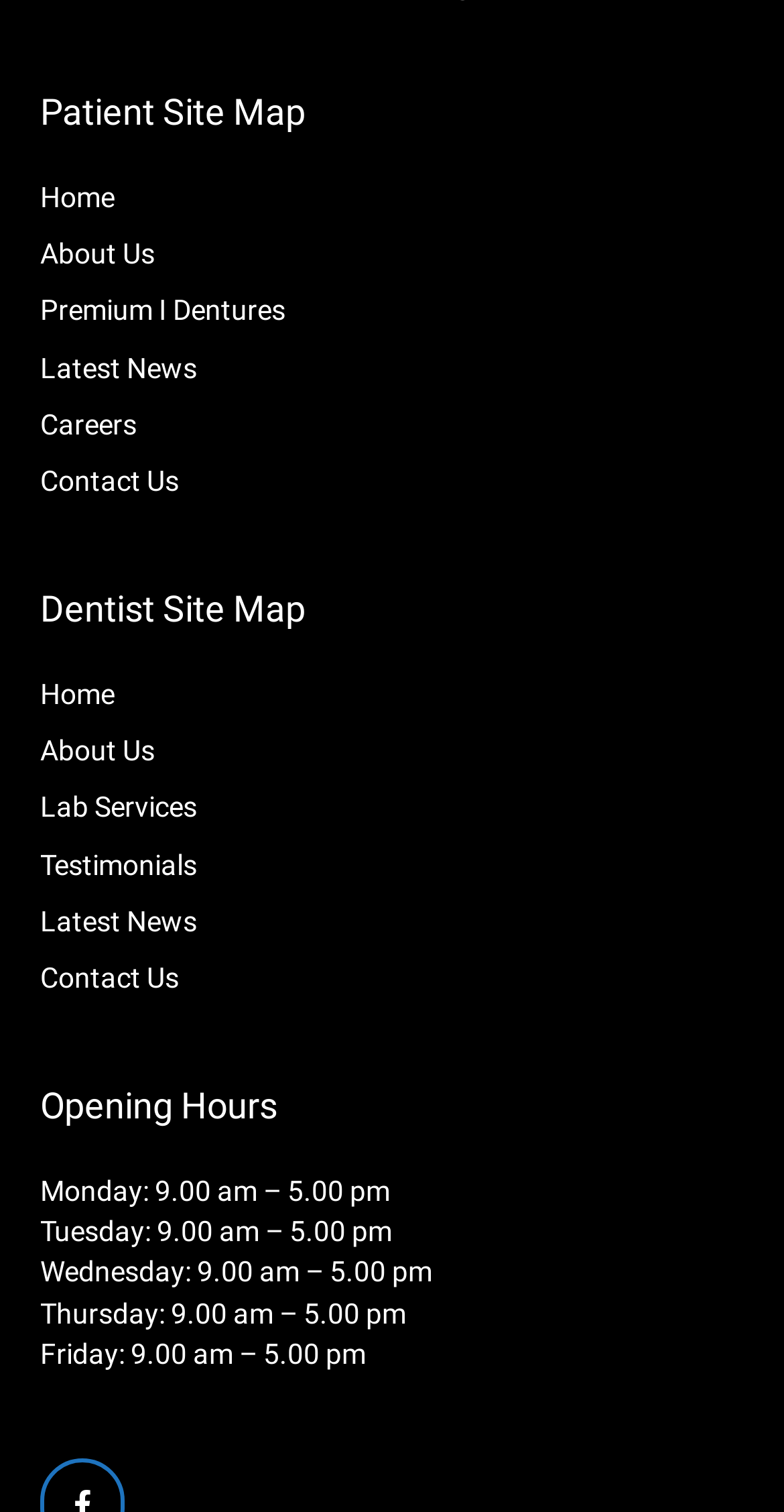What is the first link in the Patient Site Map?
Answer briefly with a single word or phrase based on the image.

Home